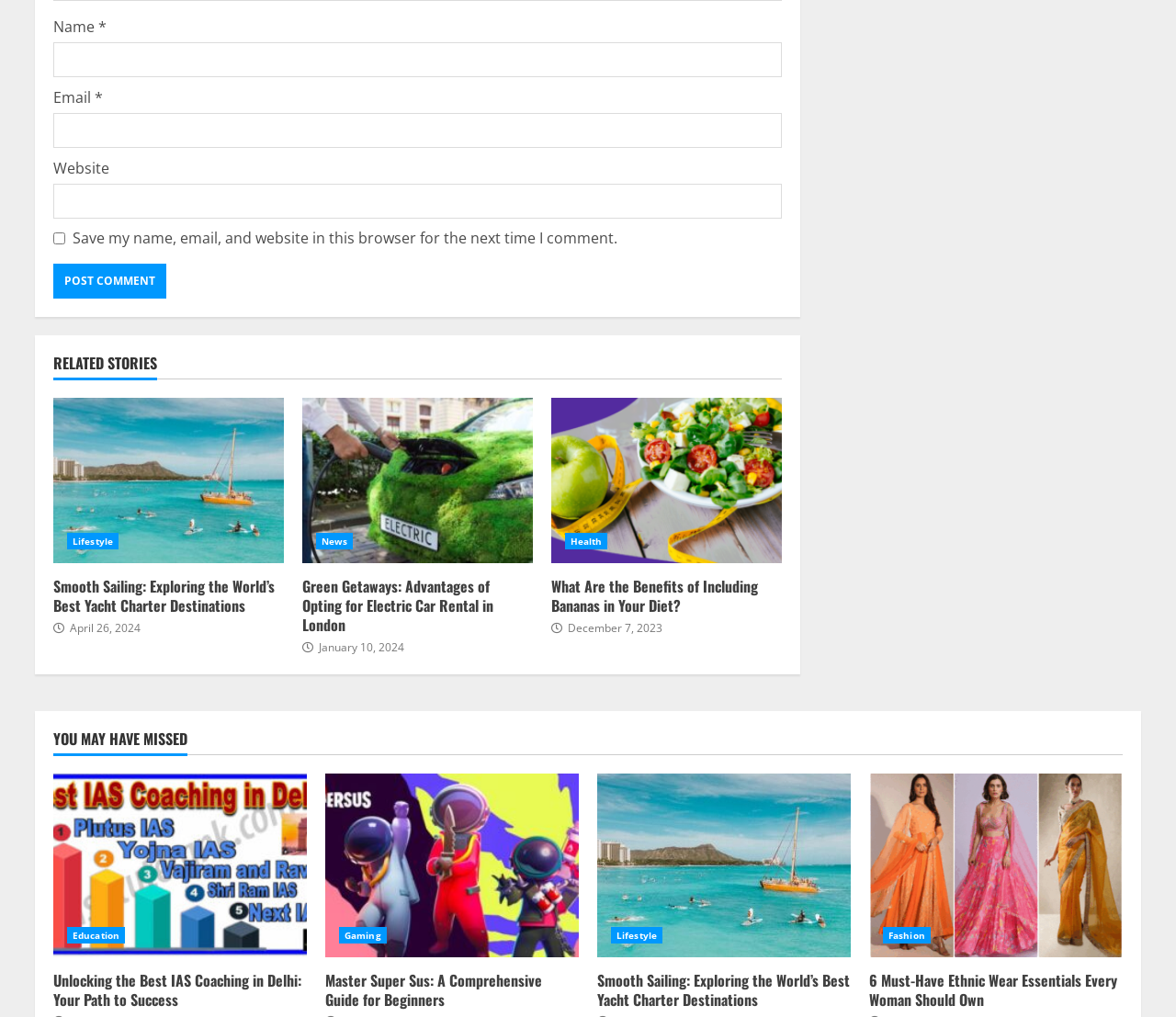Using the information in the image, give a comprehensive answer to the question: 
What is the function of the 'Post Comment' button?

The 'Post Comment' button is located below the comment form and is likely used to submit the user's comment for posting on the webpage.